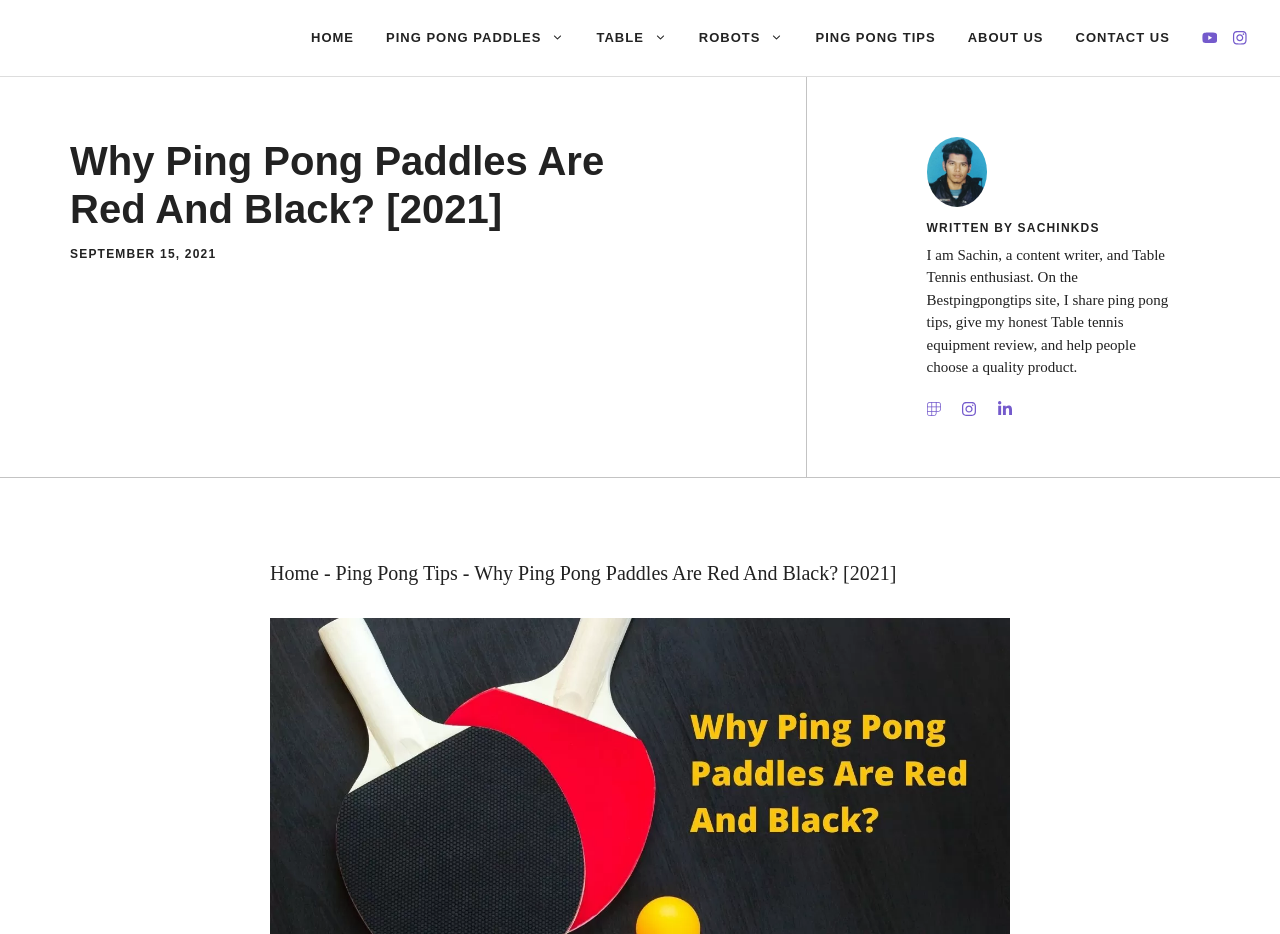Provide the bounding box coordinates of the HTML element described by the text: "Robots".

[0.533, 0.009, 0.625, 0.073]